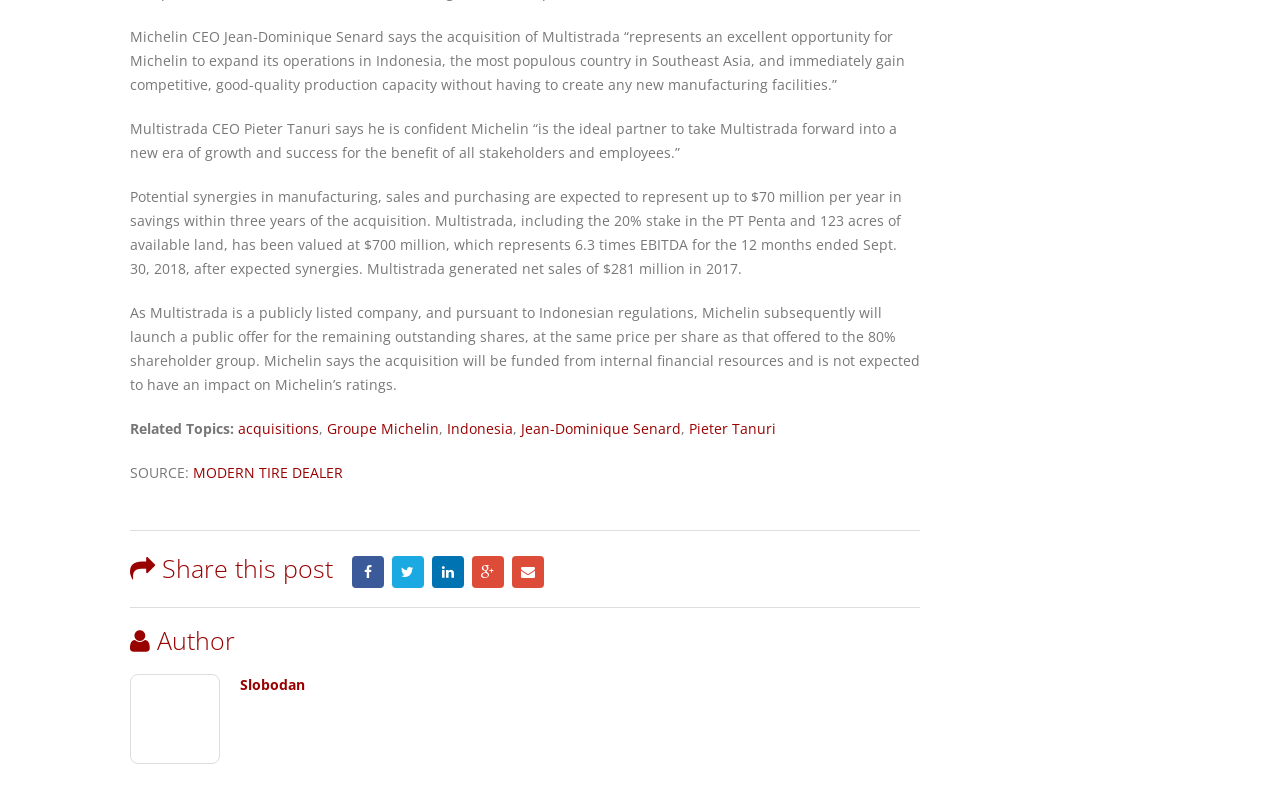Locate the bounding box of the user interface element based on this description: "Jean-Dominique Senard".

[0.407, 0.519, 0.532, 0.542]